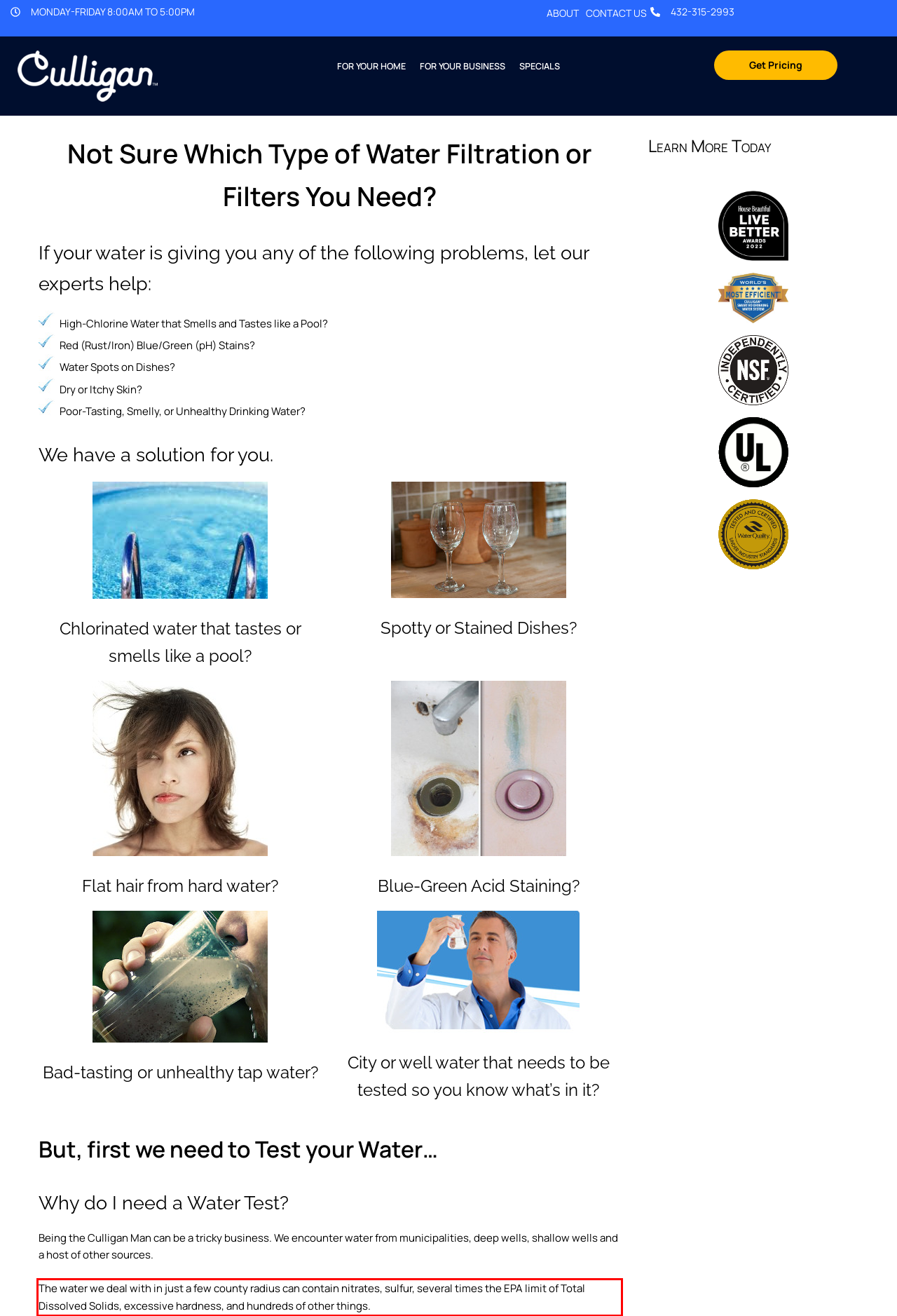Please examine the webpage screenshot containing a red bounding box and use OCR to recognize and output the text inside the red bounding box.

The water we deal with in just a few county radius can contain nitrates, sulfur, several times the EPA limit of Total Dissolved Solids, excessive hardness, and hundreds of other things.